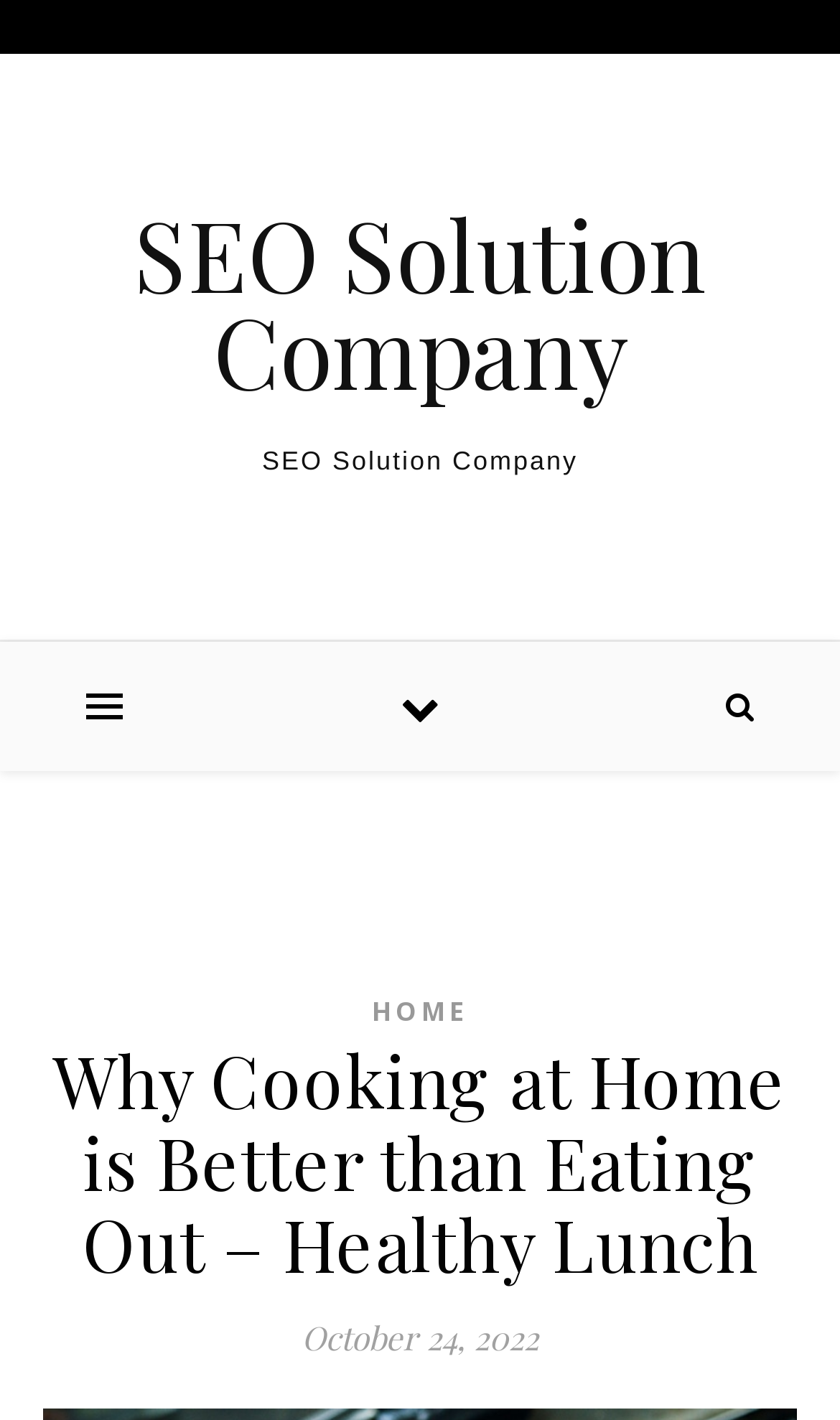What is the purpose of the webpage?
Please provide a single word or phrase as the answer based on the screenshot.

To discuss the benefits of cooking at home